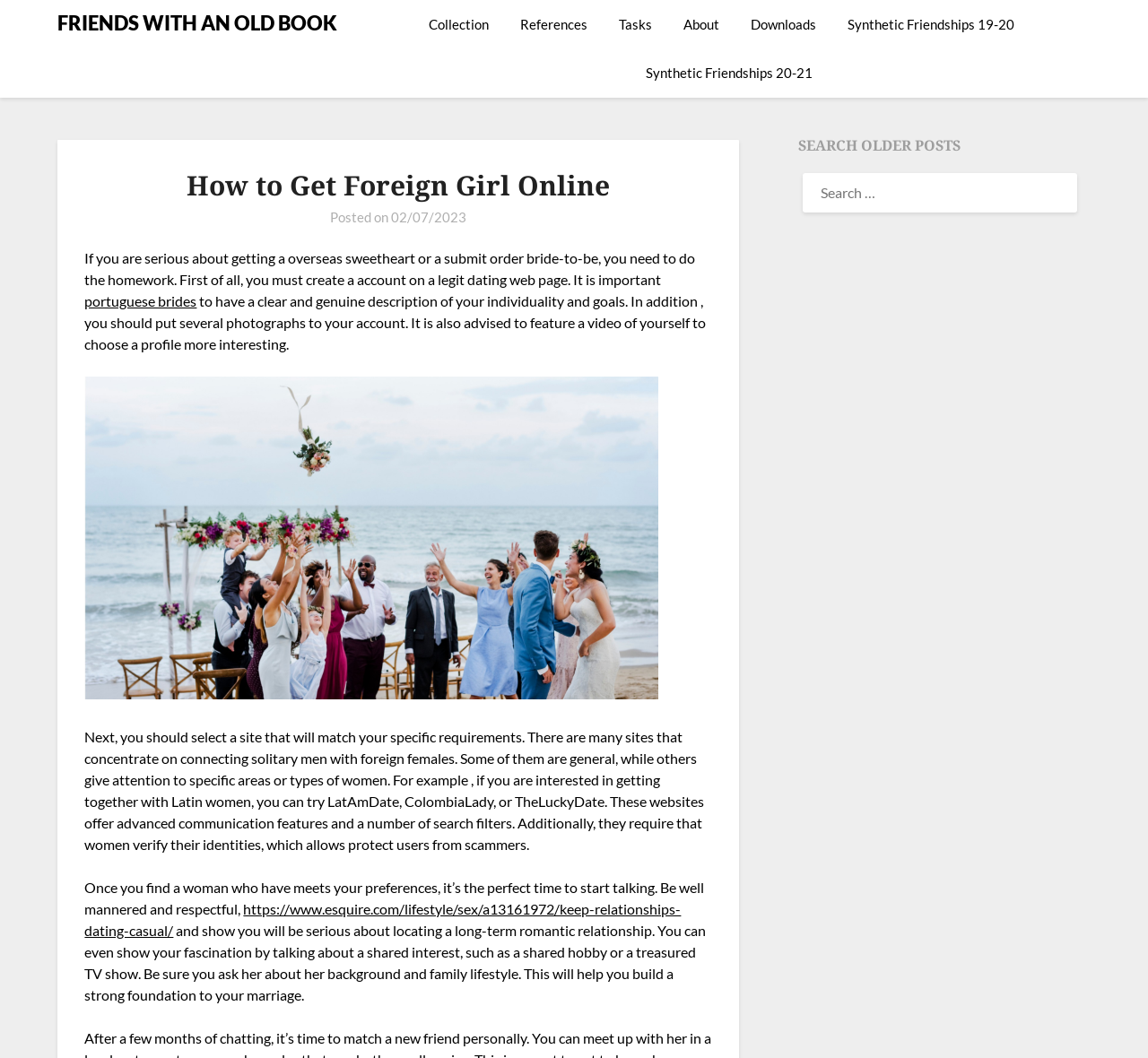What is the location of the search box on the webpage?
Please answer the question as detailed as possible based on the image.

The search box is located at the bottom right of the webpage, within the 'SEARCH OLDER POSTS' section. It allows users to search for older posts on the website.